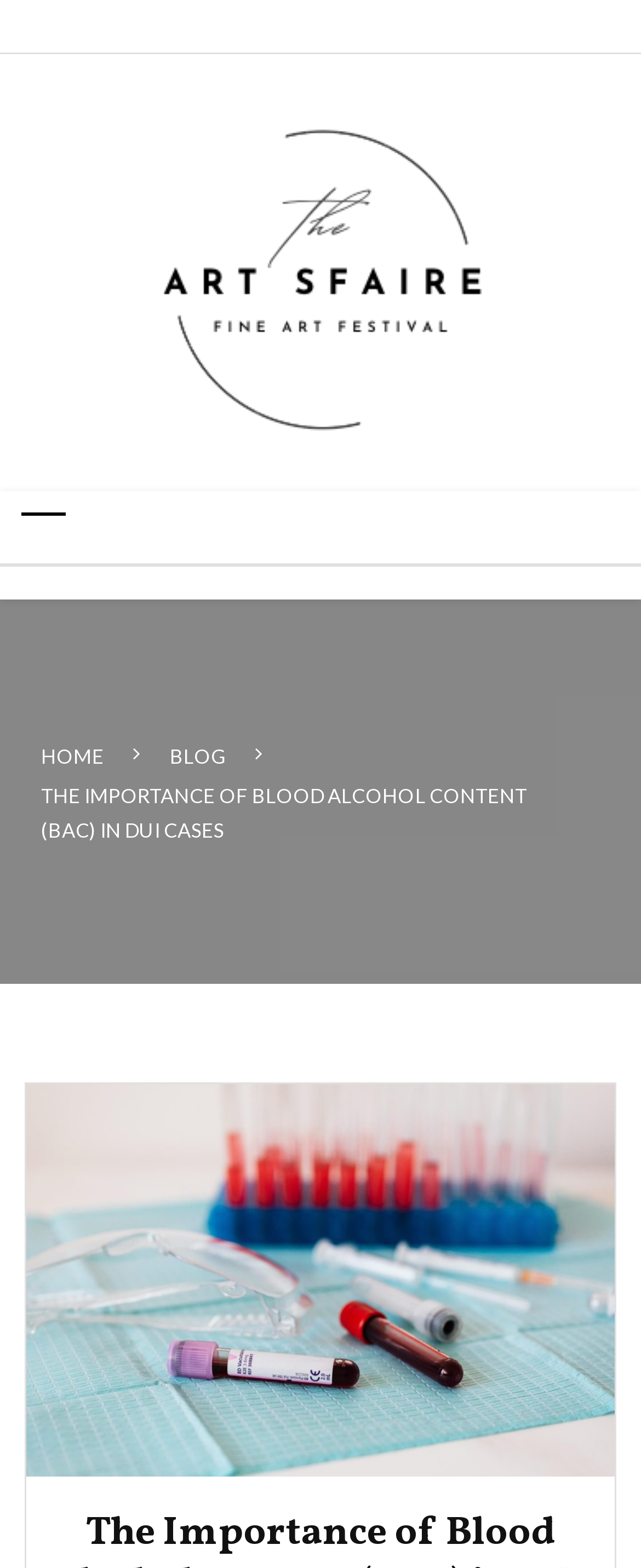Using the description: "alt="Artsfaire"", determine the UI element's bounding box coordinates. Ensure the coordinates are in the format of four float numbers between 0 and 1, i.e., [left, top, right, bottom].

[0.133, 0.066, 0.867, 0.282]